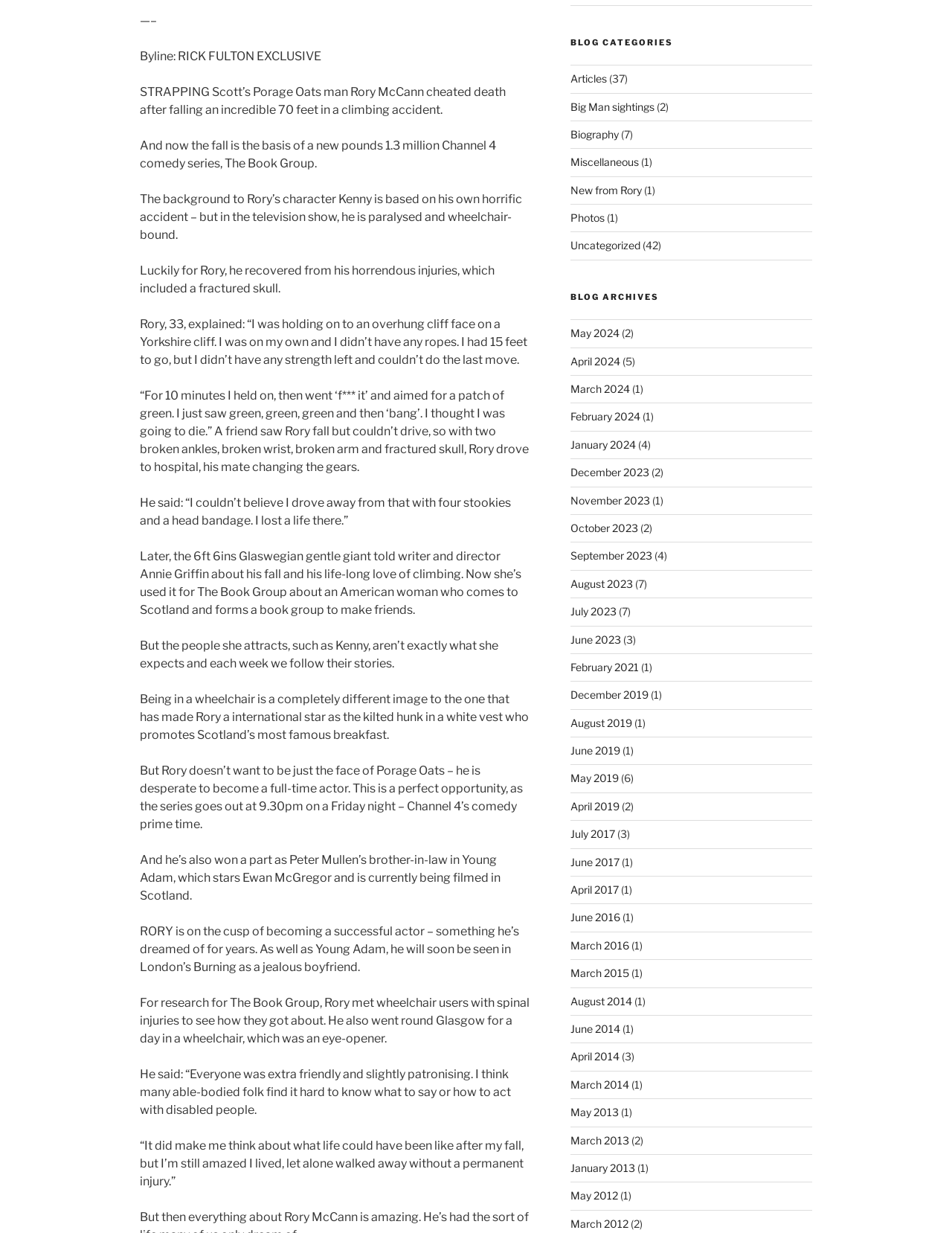Locate the bounding box of the UI element described in the following text: "alt="Ravian Schools System"".

None